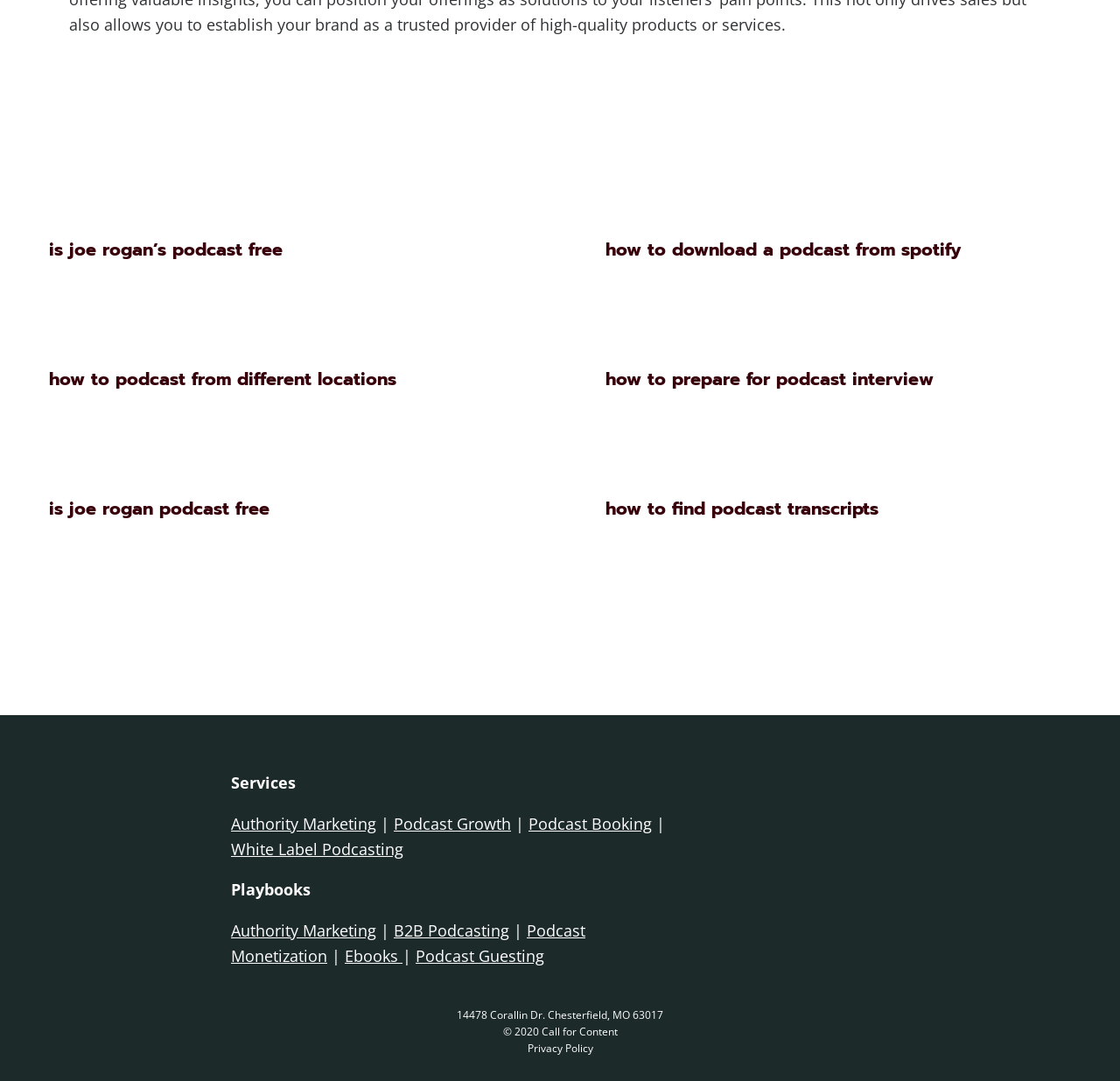How many articles are on this webpage?
Please look at the screenshot and answer in one word or a short phrase.

5